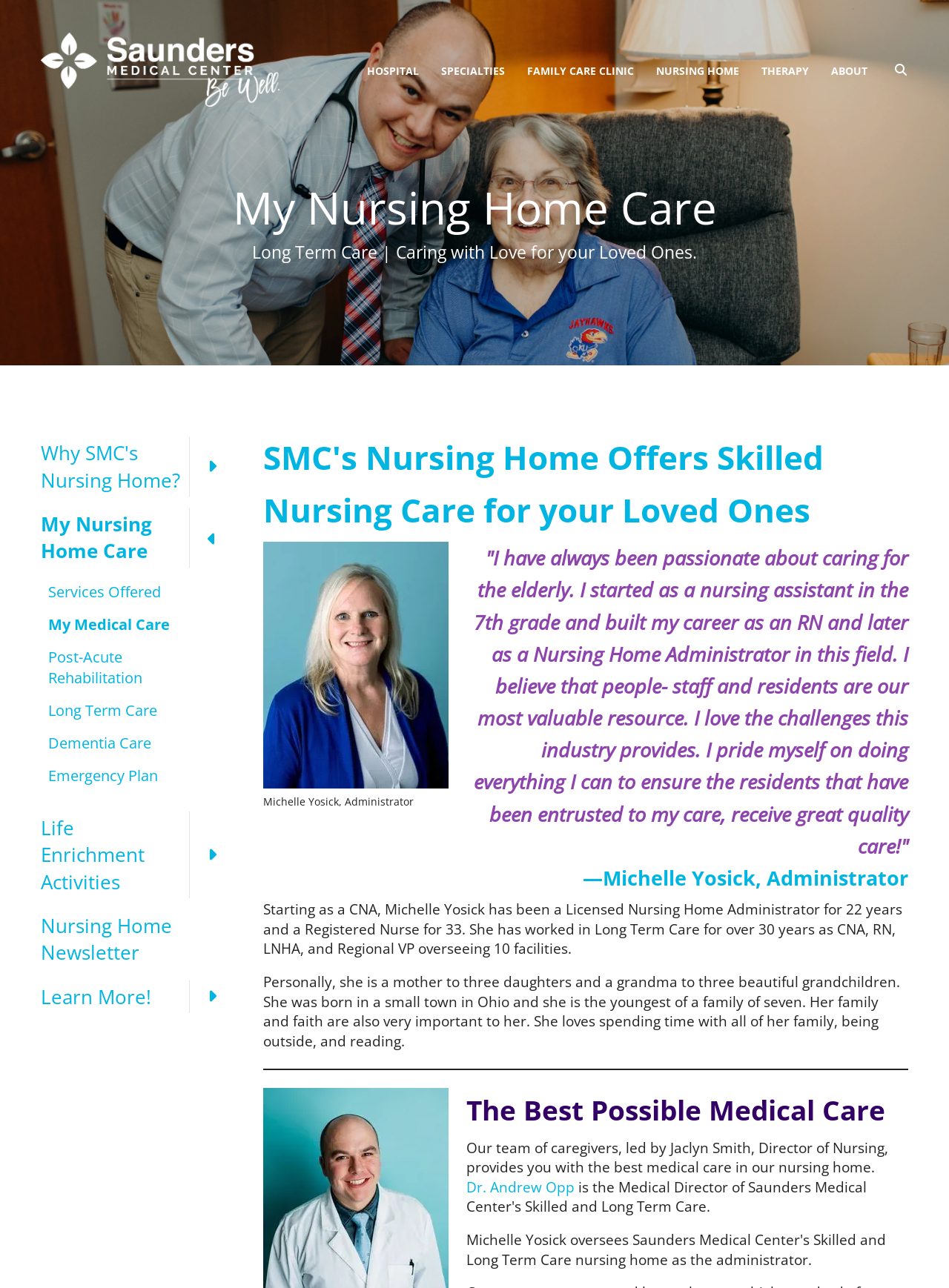How many years of experience does Michelle Yosick have as a Registered Nurse?
Please provide a comprehensive answer based on the contents of the image.

This answer can be obtained by reading the StaticText 'Starting as a CNA, Michelle Yosick has been a Licensed Nursing Home Administrator for 22 years and a Registered Nurse for 33. She has worked in Long Term Care for over 30 years as CNA, RN, LNHA, and Regional VP overseeing 10 facilities.' which is located below the quote on the webpage.